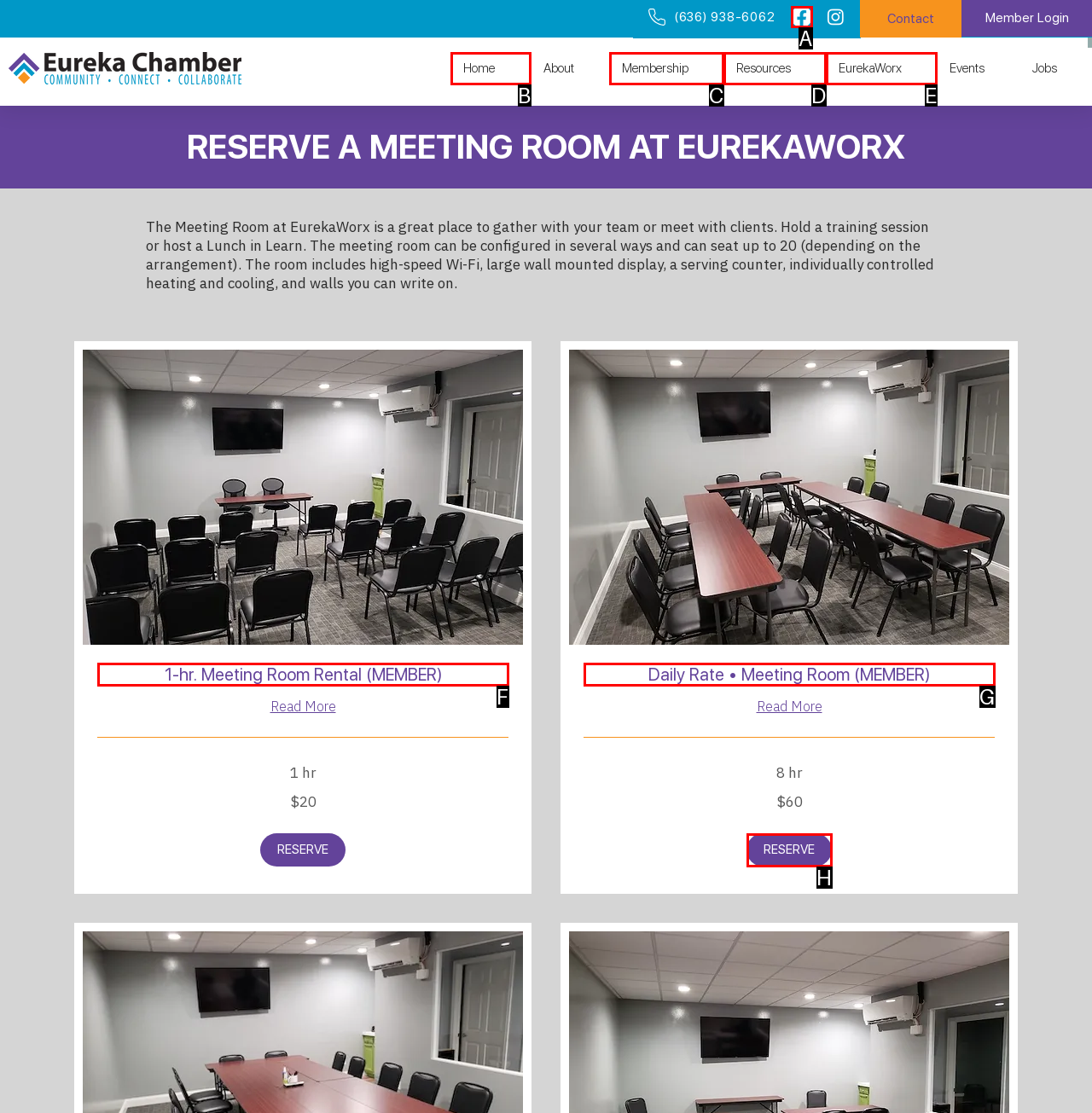Select the letter of the UI element that best matches: 1-hr. Meeting Room Rental (MEMBER)
Answer with the letter of the correct option directly.

F